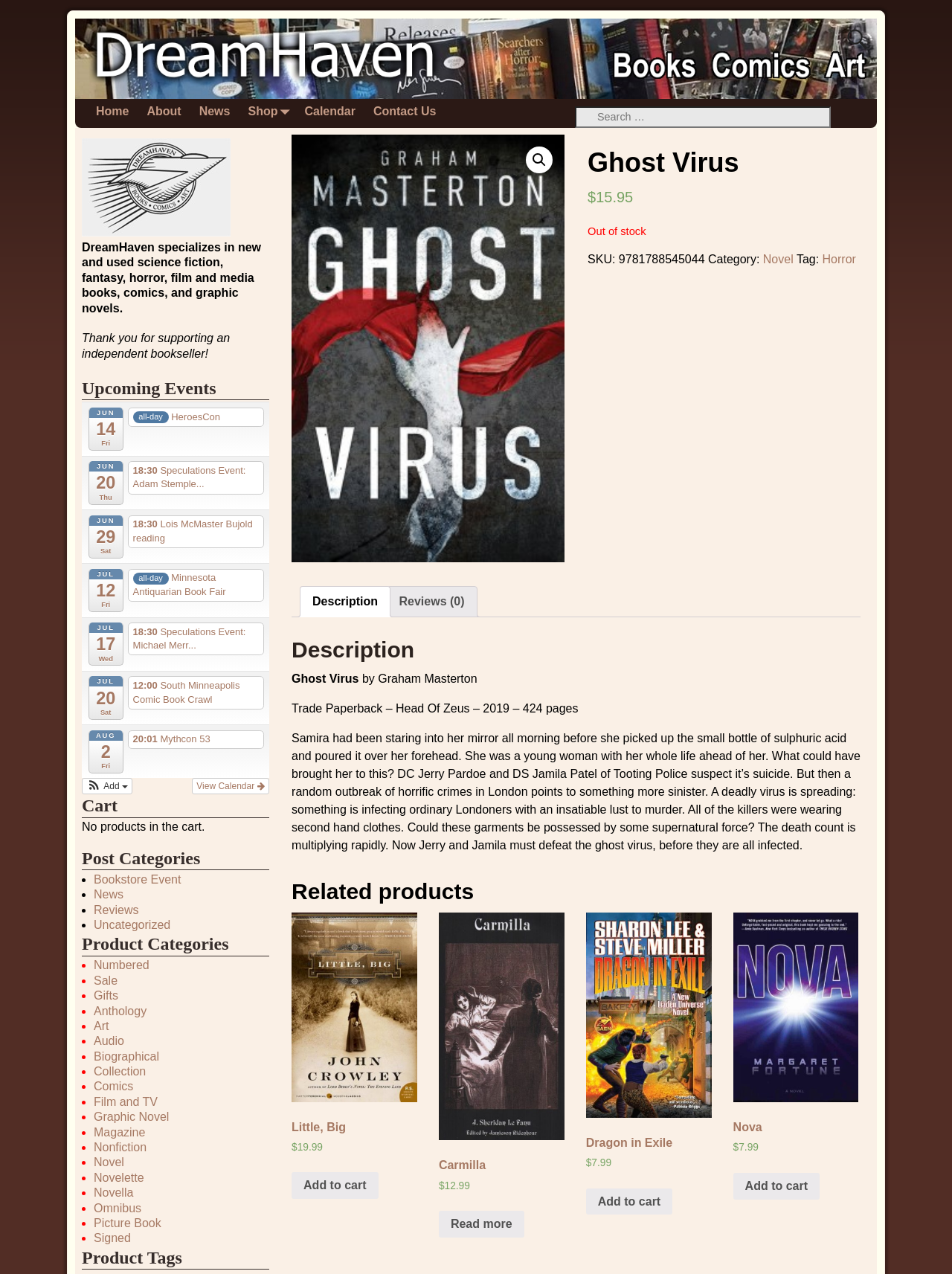Kindly provide the bounding box coordinates of the section you need to click on to fulfill the given instruction: "View product details".

[0.306, 0.105, 0.593, 0.441]